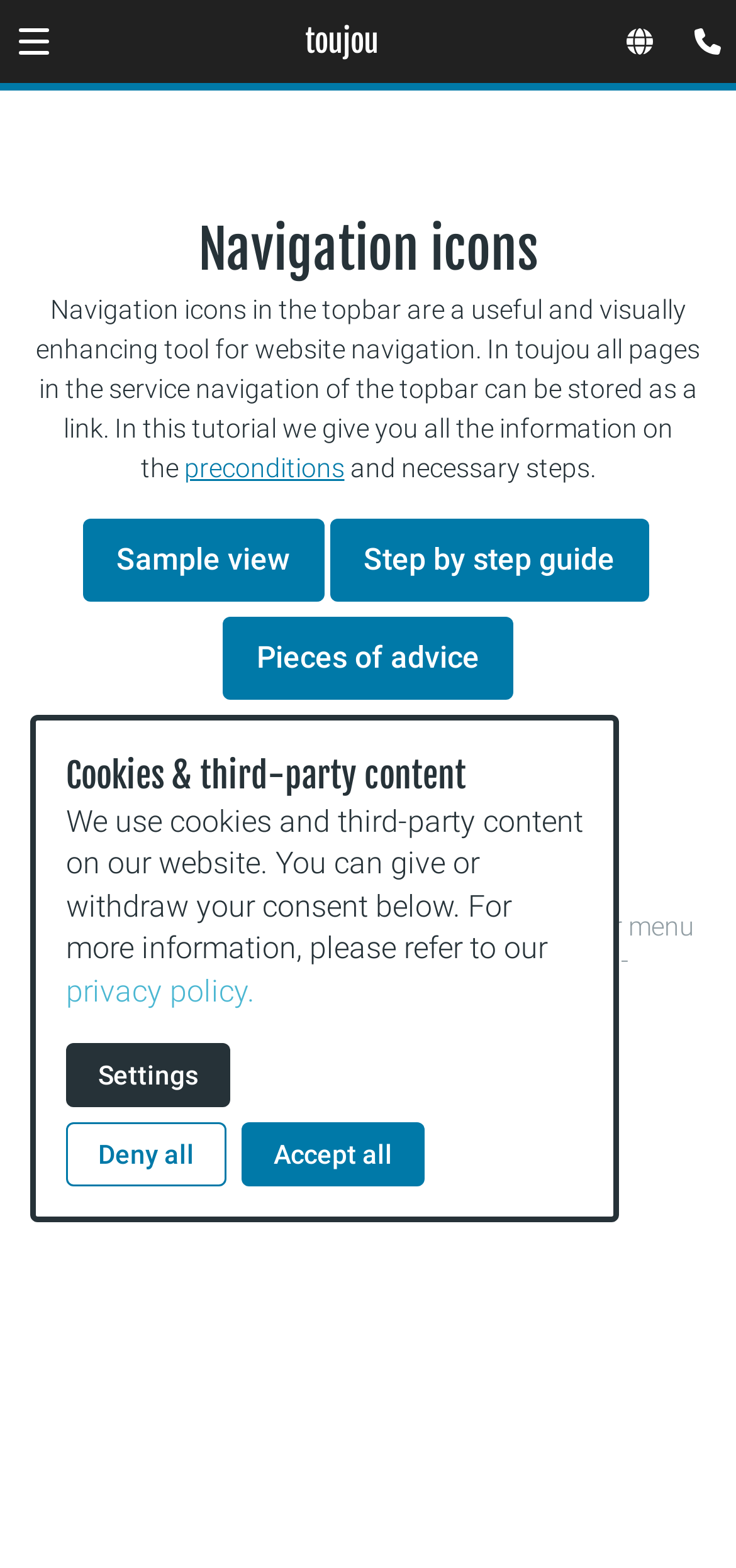Describe every aspect of the webpage comprehensively.

This webpage is a step-by-step guide on implementing icons in the topbar of a toujou website. At the top, there is a navigation section with a button and two links, one to "toujou" and another to an unknown destination. Below this section, there is a heading "Navigation icons" followed by a paragraph of text that explains the purpose of navigation icons in the topbar.

The main content of the webpage is divided into sections, separated by horizontal lines. The first section has links to "preconditions", "Sample view", and "Step by step guide", as well as some static text. The "Sample view" section has a heading and a link to an example view of a navigation icon next to the burger menu, accompanied by an image and a figcaption.

The next section has a heading "Cookies & third-party content" and a paragraph of text explaining the use of cookies and third-party content on the website. There is also a link to the privacy policy and a details section with a disclosure triangle labeled "Settings". Below this, there are two buttons, "Deny all" and "Accept all", and a hidden "Back to Top" button at the bottom right corner of the page.